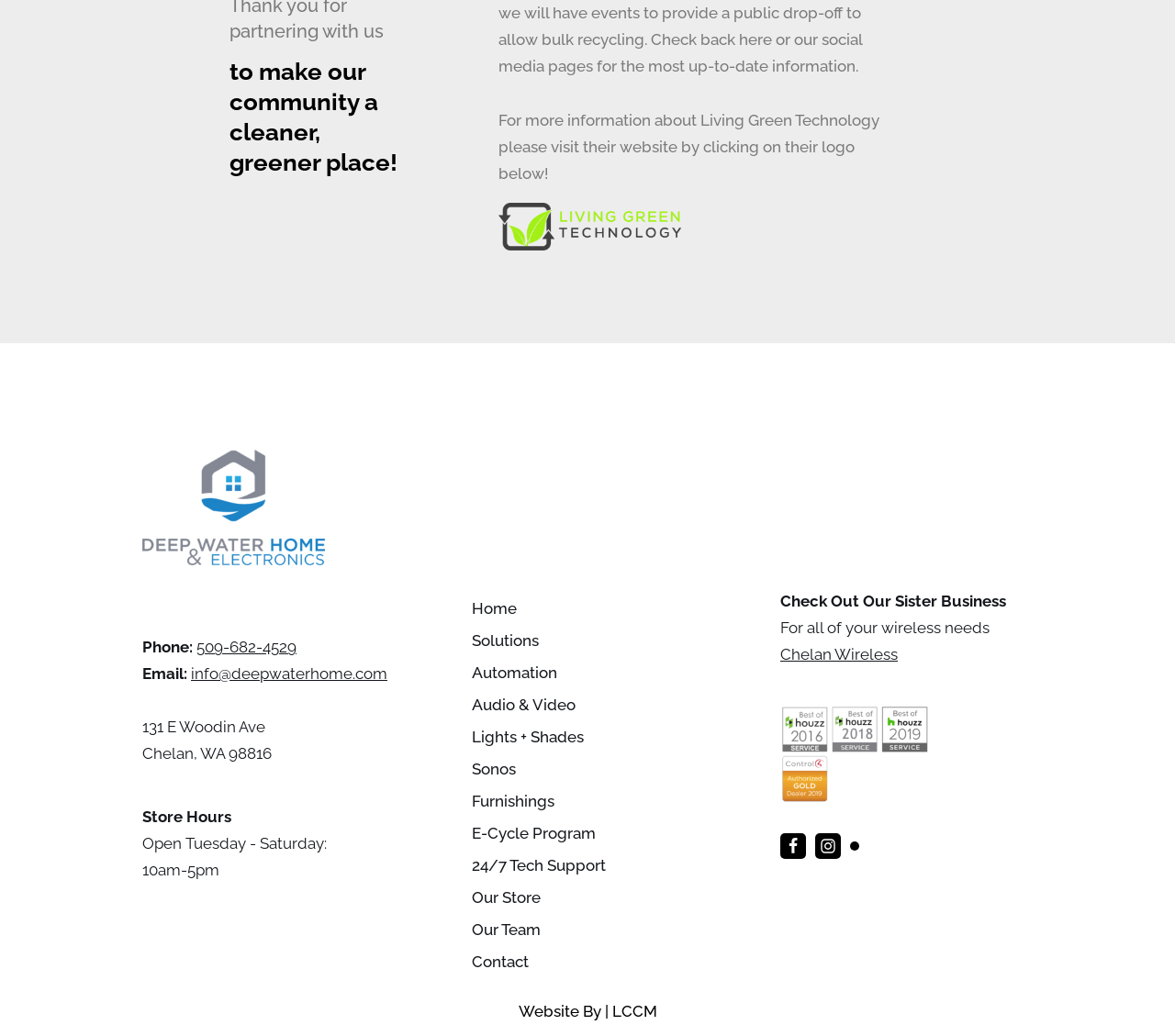Given the description "Lights + Shades", provide the bounding box coordinates of the corresponding UI element.

[0.402, 0.696, 0.516, 0.727]